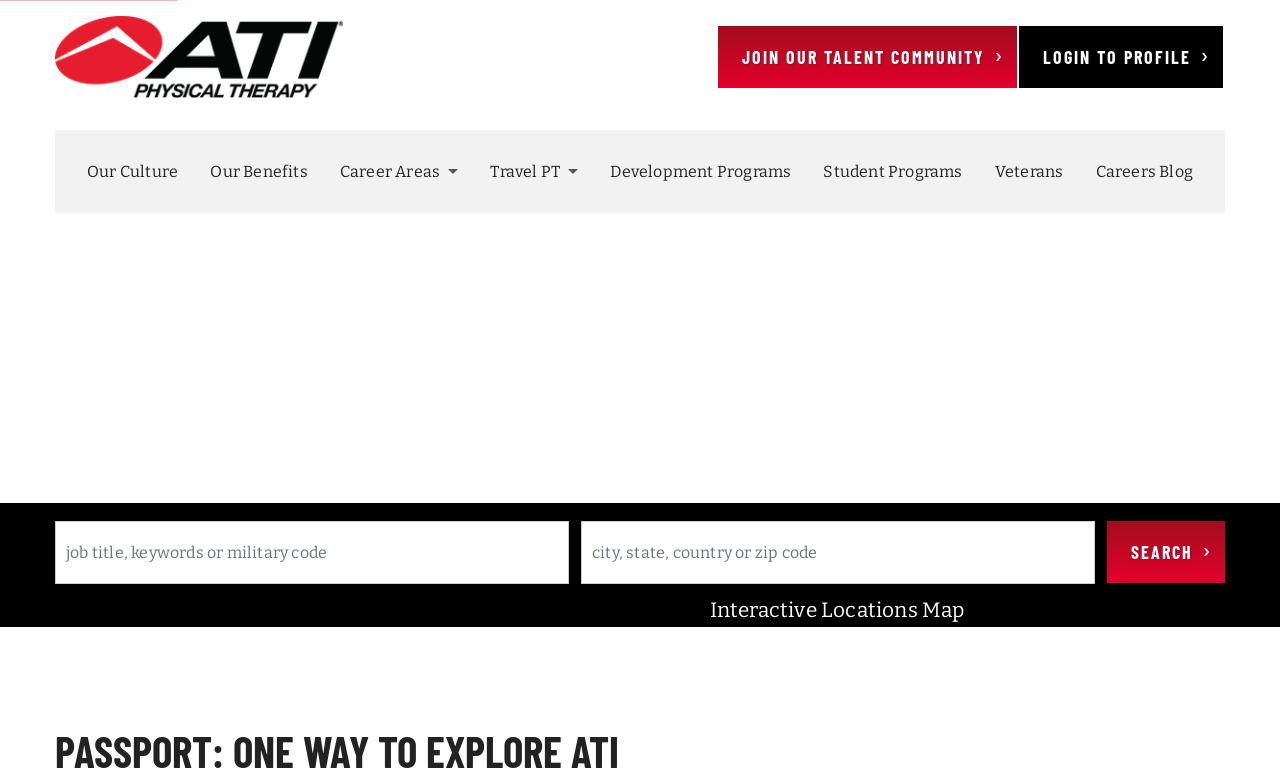Identify the bounding box coordinates for the UI element that matches this description: "Login to Profile".

[0.795, 0.031, 0.957, 0.117]